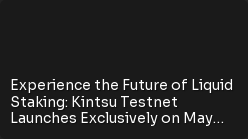What is the main topic of the announcement?
Answer the question with a detailed and thorough explanation.

The image features a bold, striking announcement regarding the launch of the Kintsu Testnet, emphasizing its significance in the realm of liquid staking, which highlights the innovative developments within blockchain technology, promising advancements that could potentially transform how liquid staking operates.